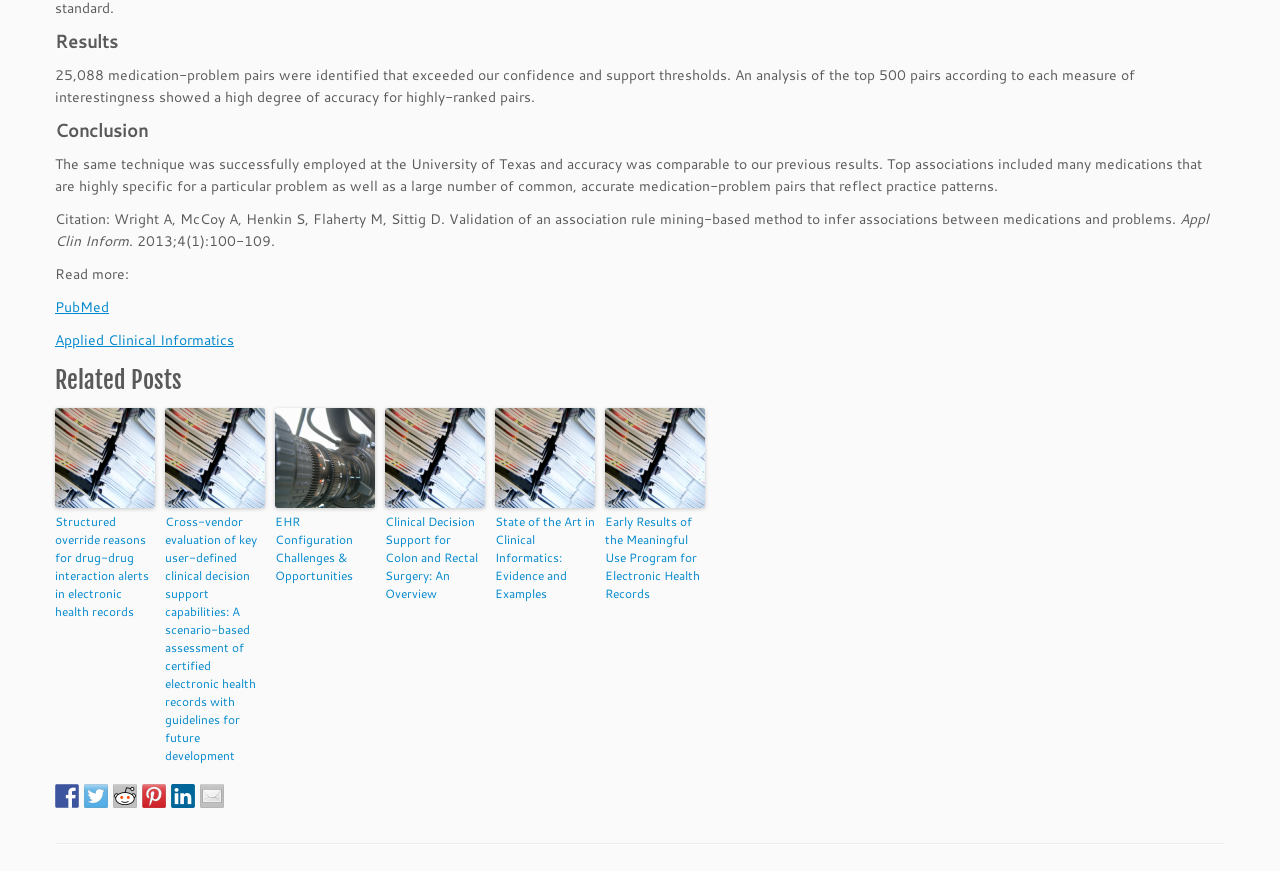Provide the bounding box coordinates of the UI element this sentence describes: "PubMed".

[0.043, 0.341, 0.085, 0.364]